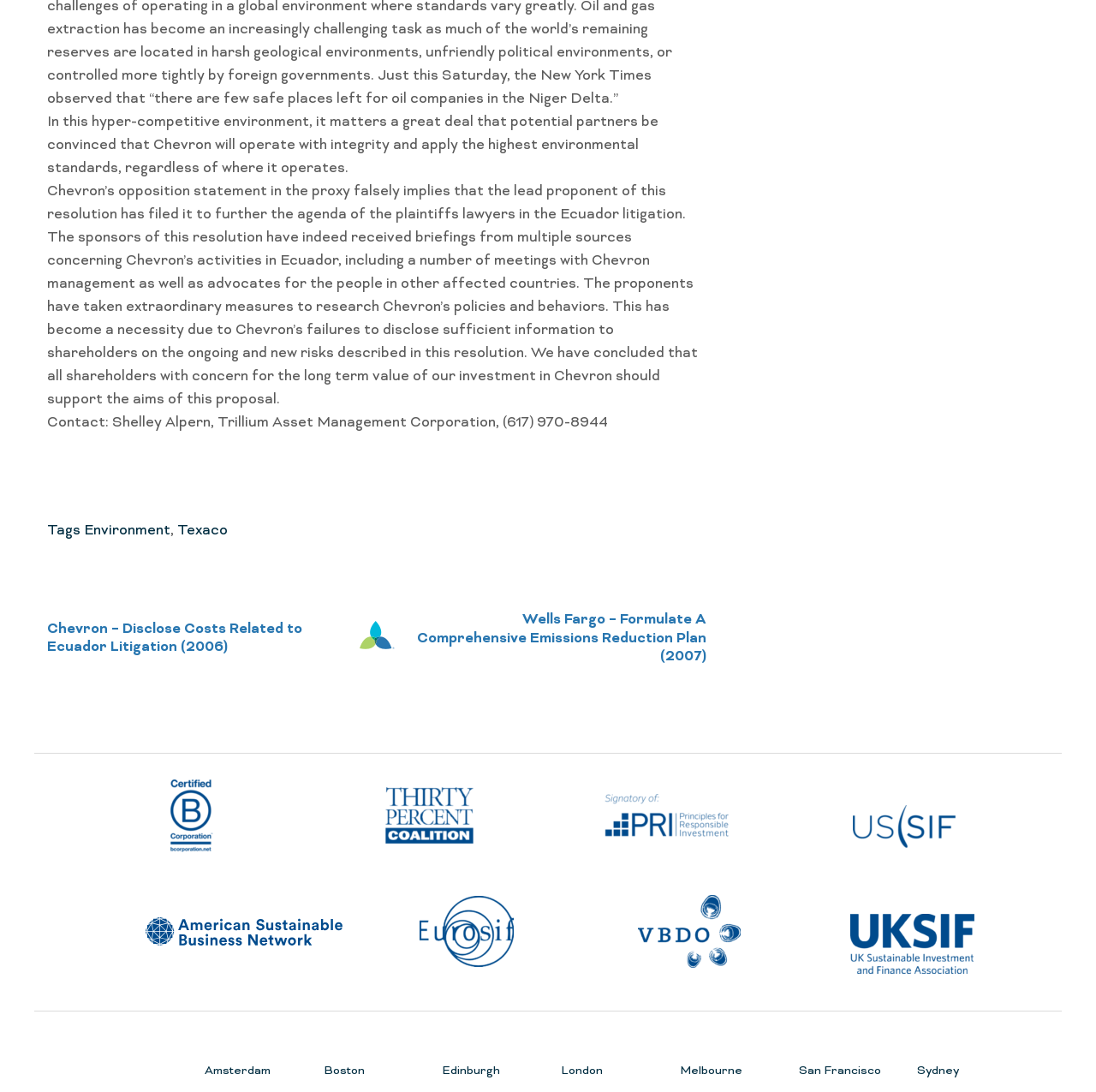Please give a succinct answer to the question in one word or phrase:
What is the name of the corporation mentioned in the text?

Trillium Asset Management Corporation